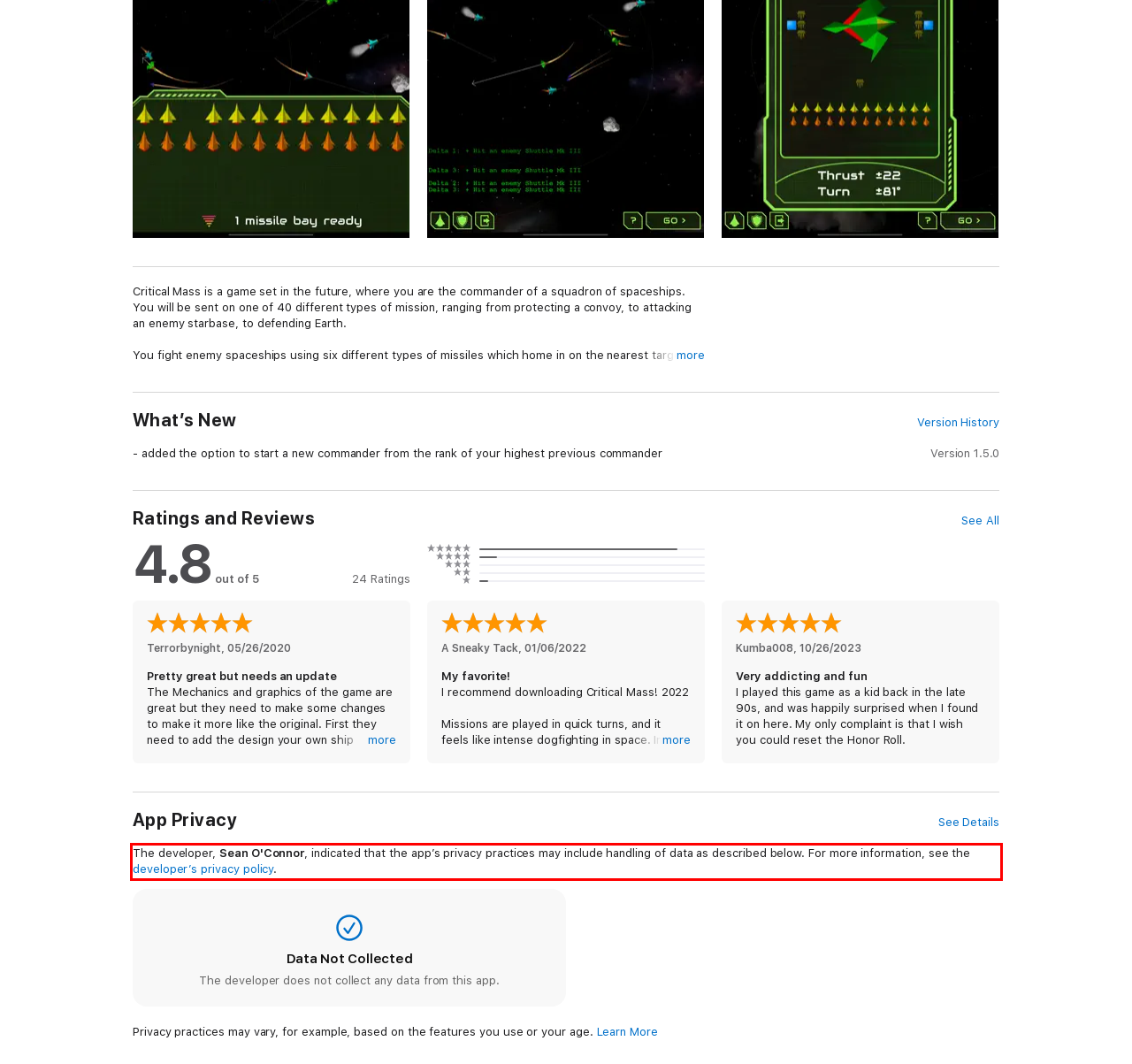Please look at the screenshot provided and find the red bounding box. Extract the text content contained within this bounding box.

The developer, Sean O'Connor, indicated that the app’s privacy practices may include handling of data as described below. For more information, see the developer’s privacy policy.